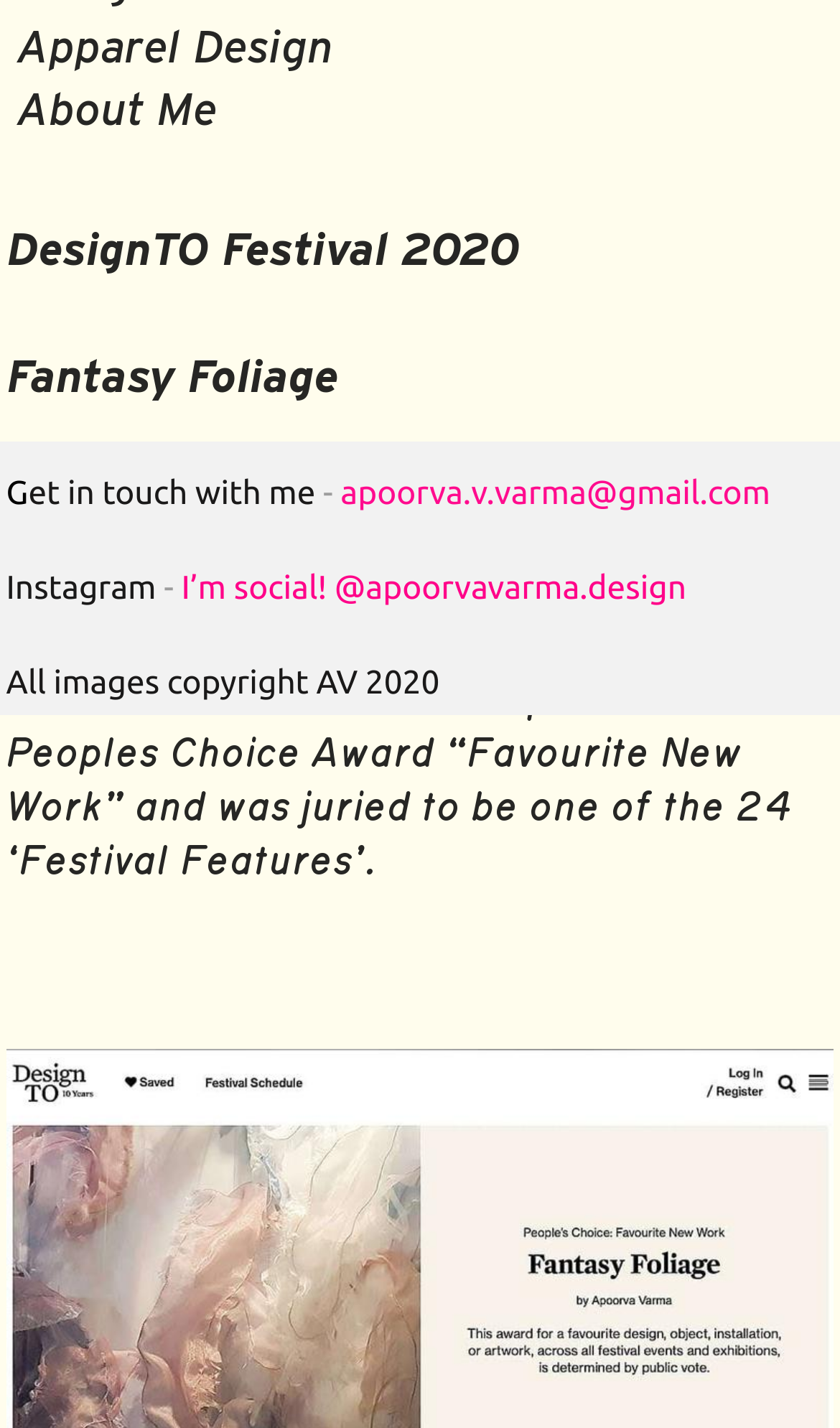Find the bounding box coordinates for the UI element that matches this description: "About My Travels".

None